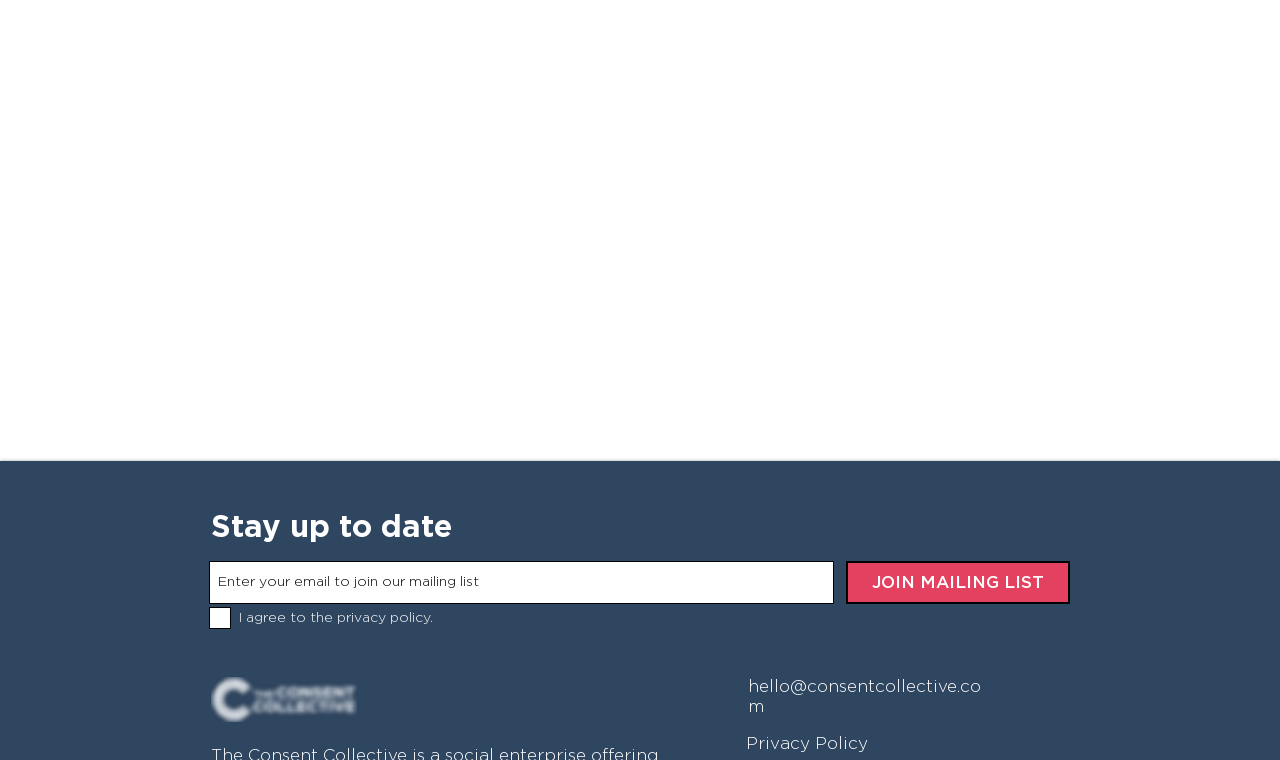What is the checkbox for?
Analyze the screenshot and provide a detailed answer to the question.

The checkbox is located in the 'Slideshow' region and has a label 'I agree to the privacy policy.', indicating that it is for agreeing to the privacy policy before joining the mailing list.